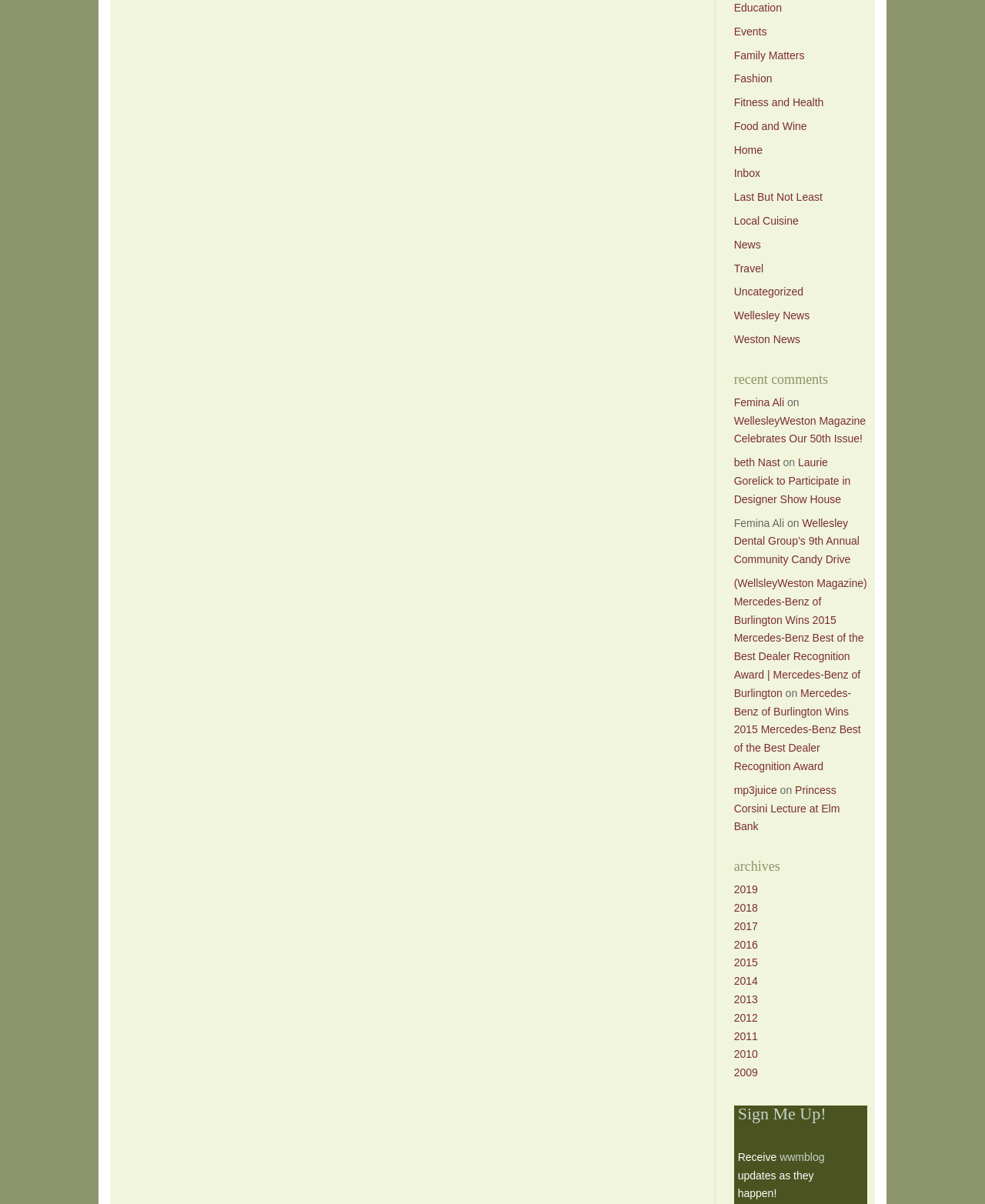What is the theme of the article 'Wellesley Dental Group’s 9th Annual Community Candy Drive'?
Provide a detailed and extensive answer to the question.

The article 'Wellesley Dental Group’s 9th Annual Community Candy Drive' is related to health, specifically dental health, as it mentions a community candy drive event organized by a dental group.